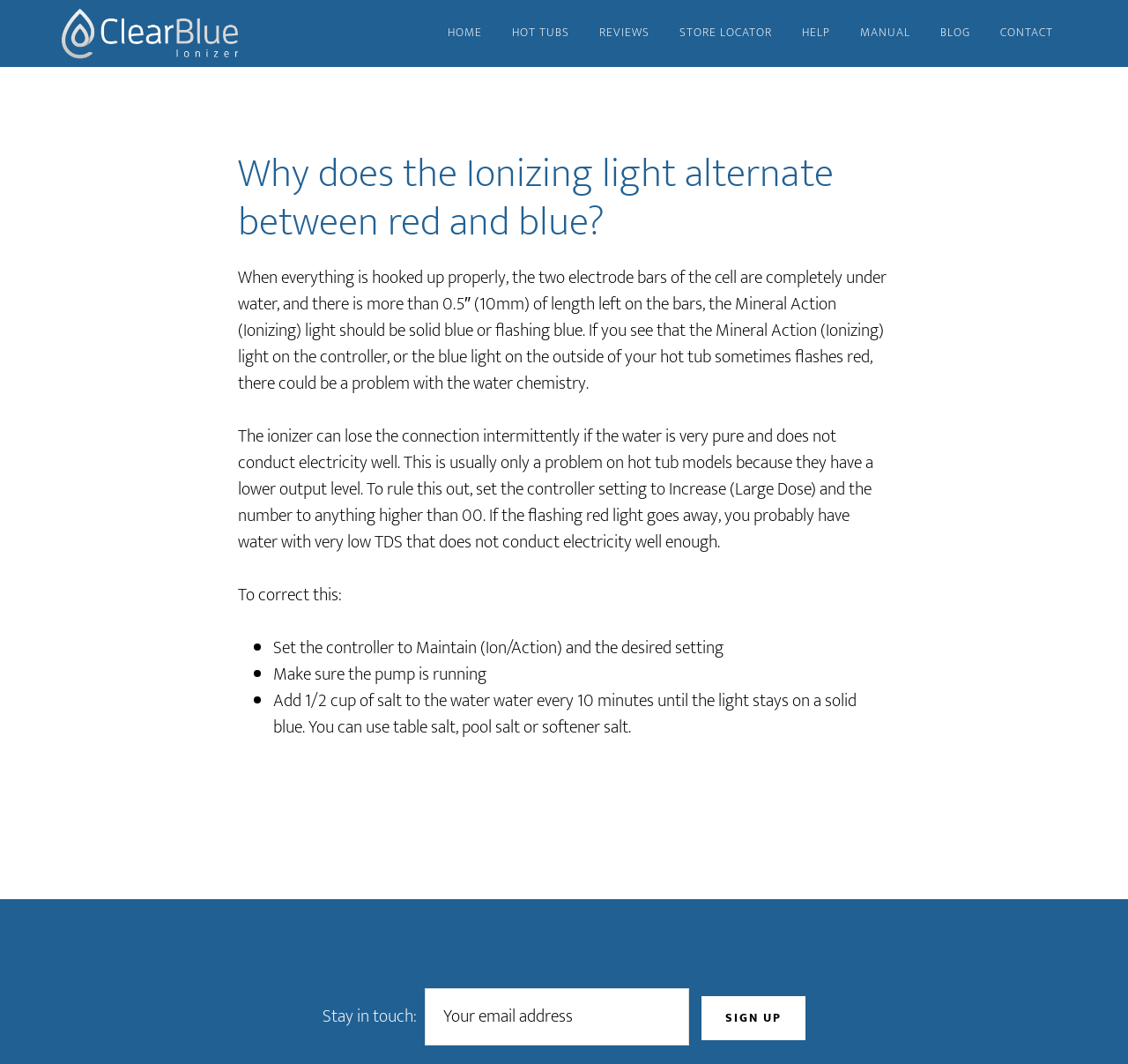Please identify the bounding box coordinates of the element's region that should be clicked to execute the following instruction: "Go to the Applications tab". The bounding box coordinates must be four float numbers between 0 and 1, i.e., [left, top, right, bottom].

None